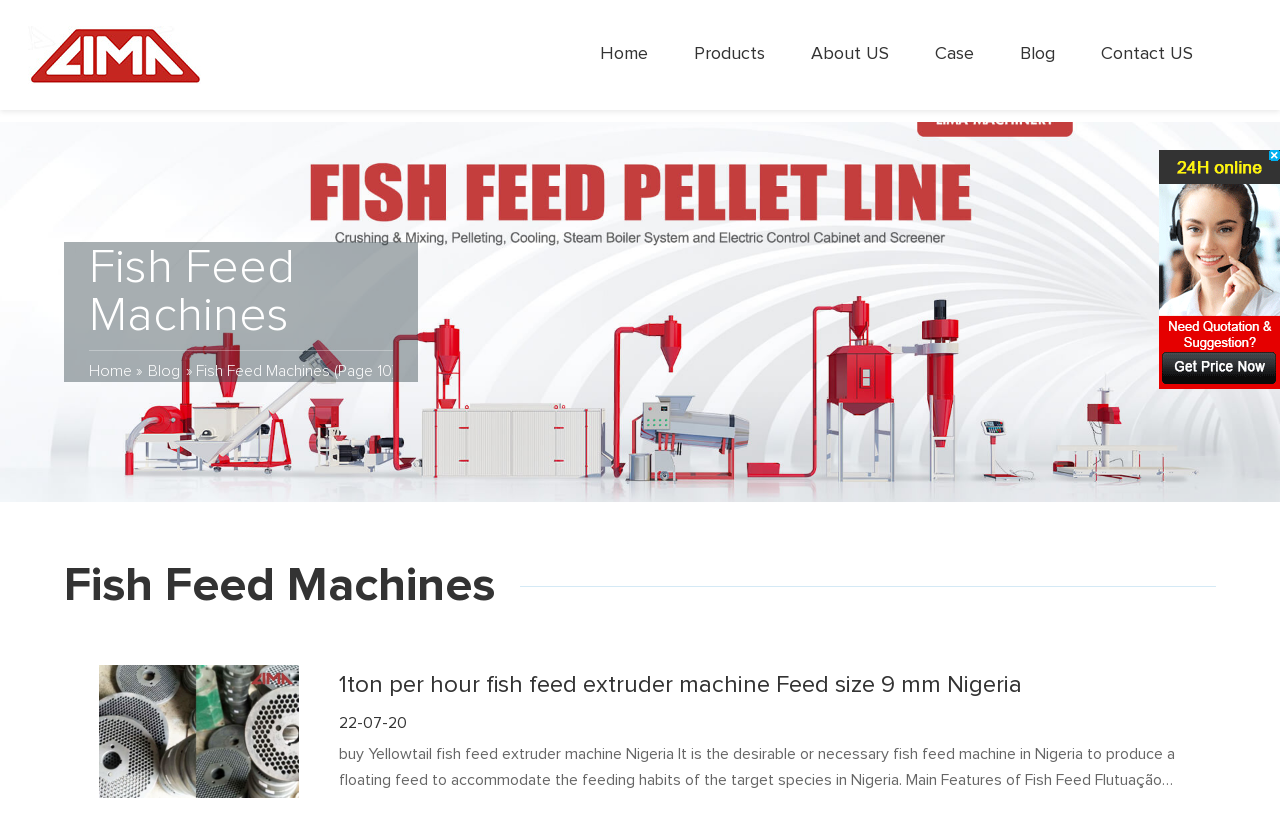Identify the bounding box coordinates for the UI element mentioned here: "Products". Provide the coordinates as four float values between 0 and 1, i.e., [left, top, right, bottom].

[0.536, 0.0, 0.604, 0.133]